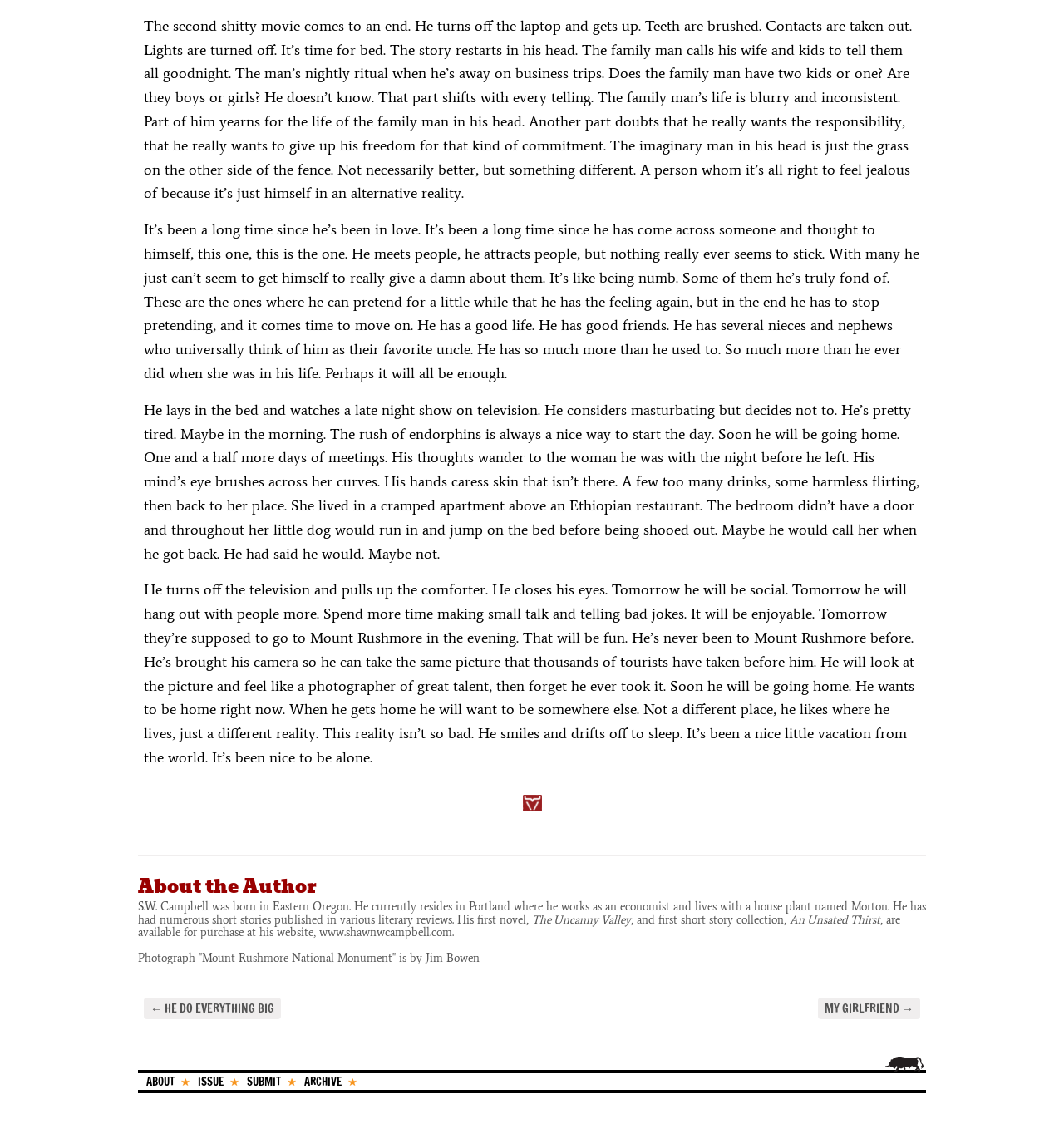Answer the question using only one word or a concise phrase: What is the name of the author's house plant?

Morton